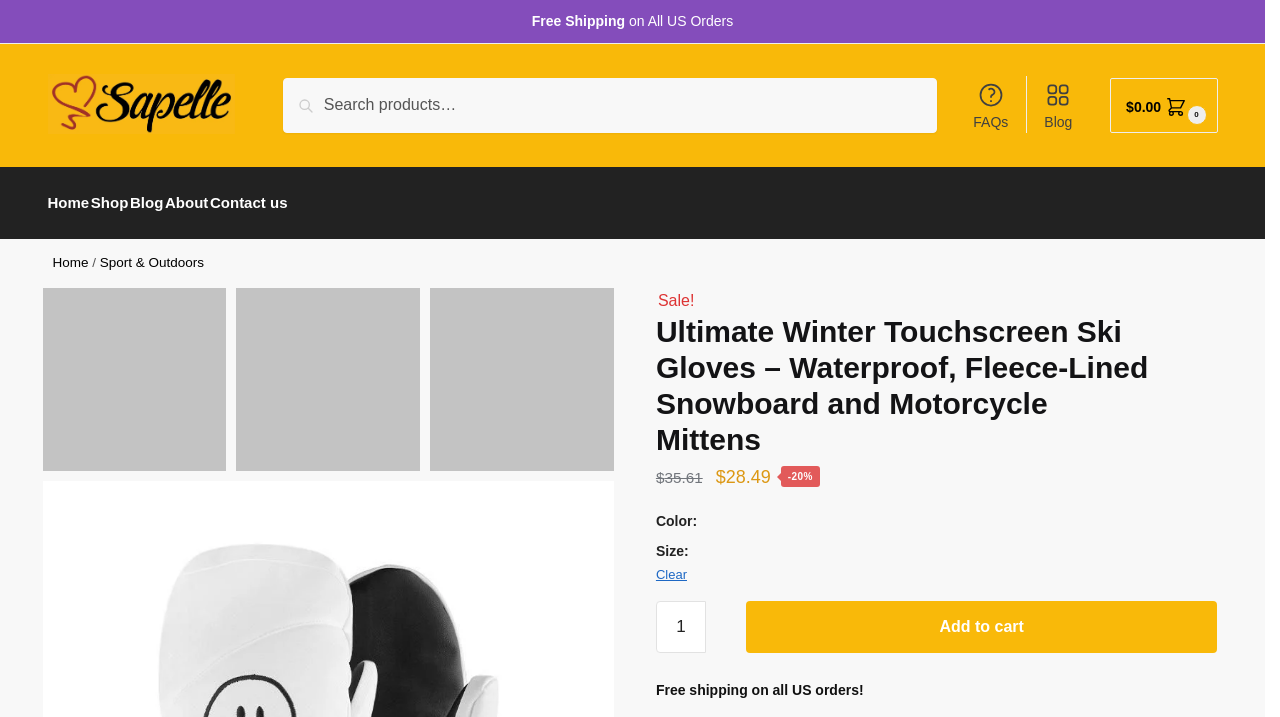Generate a detailed explanation of the webpage's features and information.

This webpage is about the Ultimate Winter Touchscreen Ski Gloves, a product offered by Sapelle.com. At the top of the page, there is a notification about free shipping on all US orders. Below this, there is a search bar with a search button, accompanied by a Sapelle.com logo and a link to the website's homepage.

On the top-right corner, there is a secondary navigation menu with links to FAQs, Blog, and Cart contents. The cart contents link displays the current total cost of $0.00 and has an icon next to it.

The primary navigation menu is located below the search bar, with links to Home, Shop, Blog, About, and Contact us. Below this, there is a breadcrumbs navigation menu showing the current page's location in the website's hierarchy, with links to Home and Sport & Outdoors.

The main product information is displayed in the center of the page. There are three links to zoom in on the product image, each with a corresponding image. Above the product image, there is a "Sale!" notification, and the product title "Ultimate Winter Touchscreen Ski Gloves – Waterproof, Fleece-Lined Snowboard and Motorcycle Mittens" is displayed in a large font.

Below the product title, there is information about the original and current prices, with a discount of 20% indicated. There are also options to select the product color and size, with a "Clear" link to reset the selection. A spin button allows the user to adjust the product quantity, and an "Add to cart" button is located below.

Finally, at the bottom of the page, there is a reminder about free shipping on all US orders.